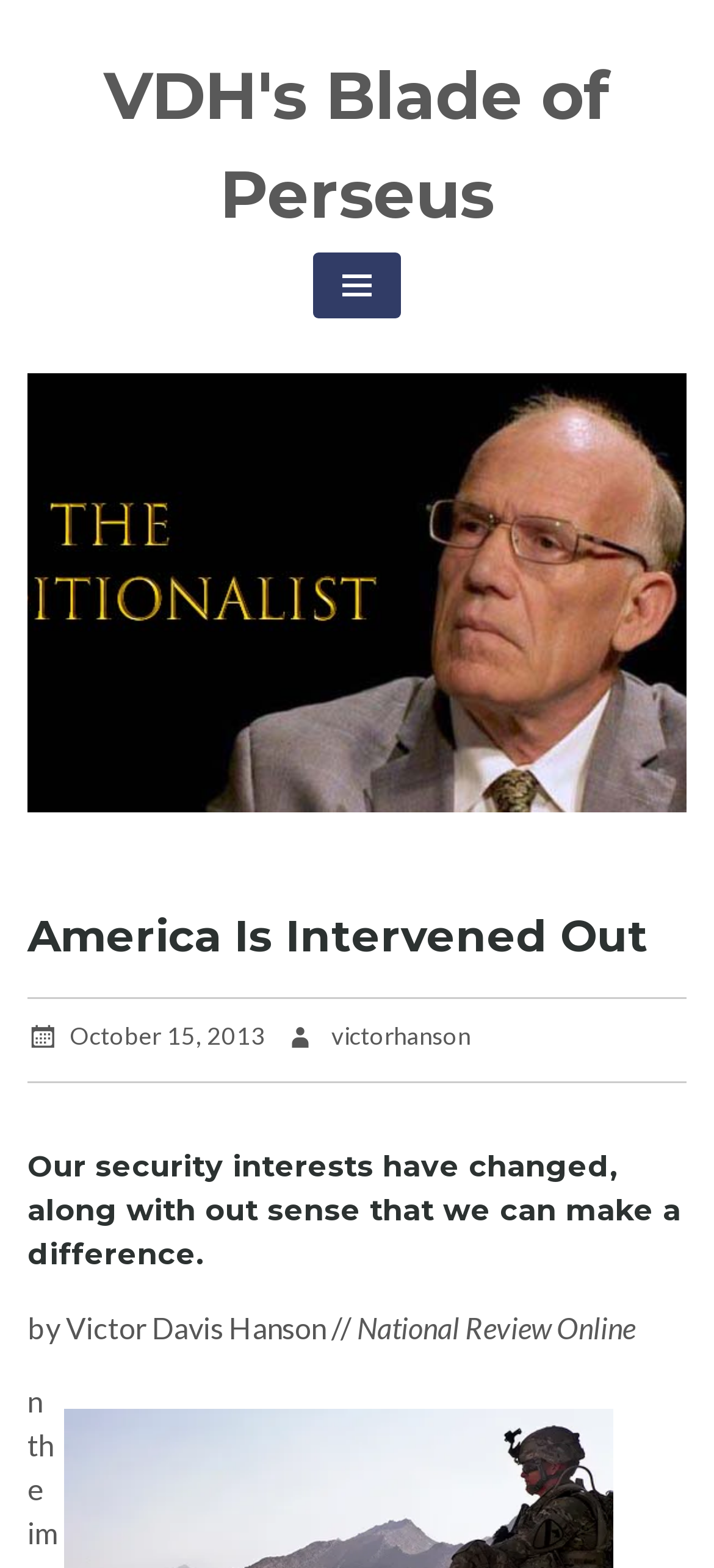What is the name of the blog or section where the article is published?
Answer the question with a single word or phrase by looking at the picture.

VDH's Blade of Perseus